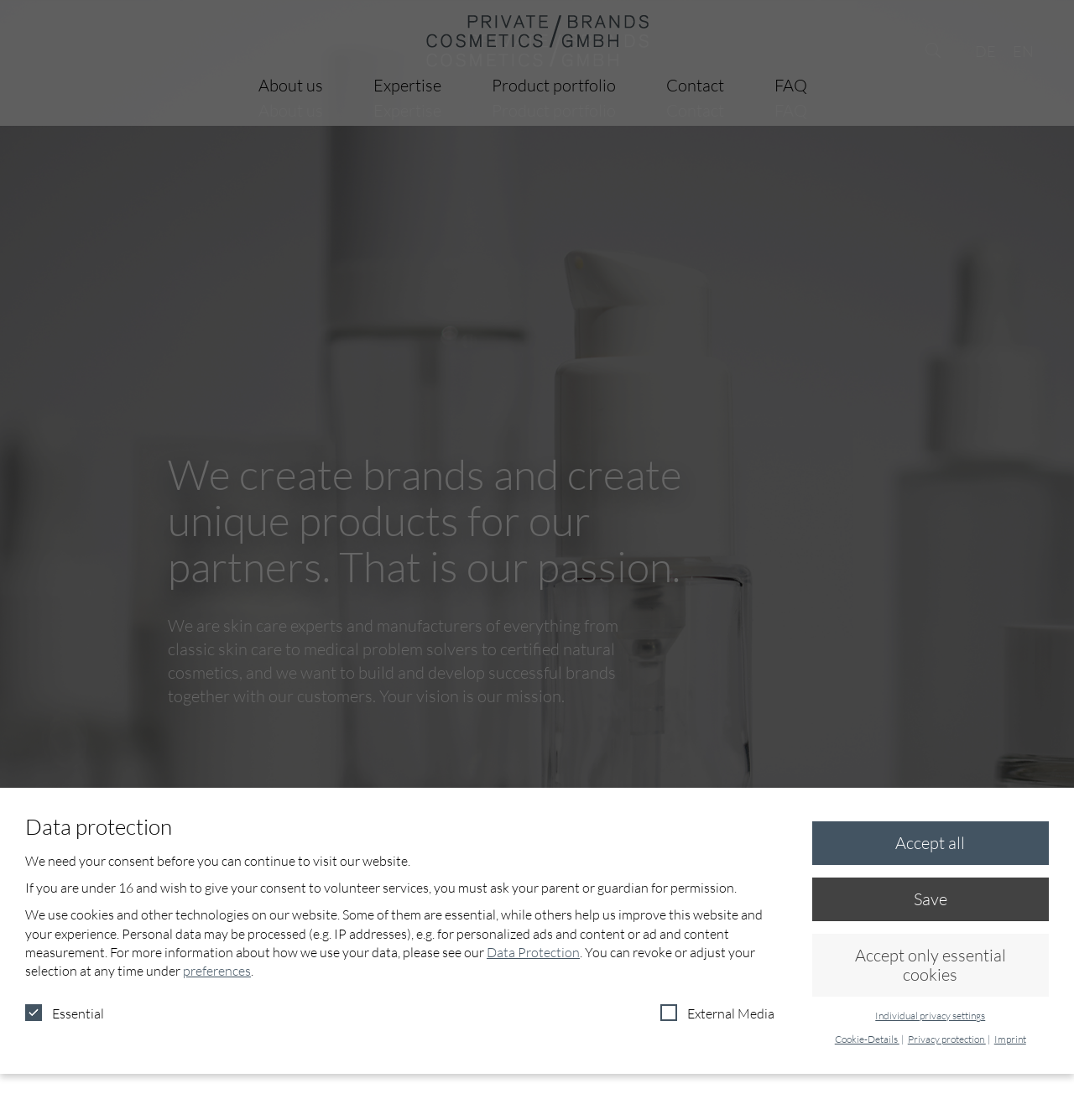Look at the image and give a detailed response to the following question: What is the language of the webpage?

The language of the webpage can be switched between German and English, as indicated by the 'DE' and 'EN' links located near the top-right corner of the webpage.